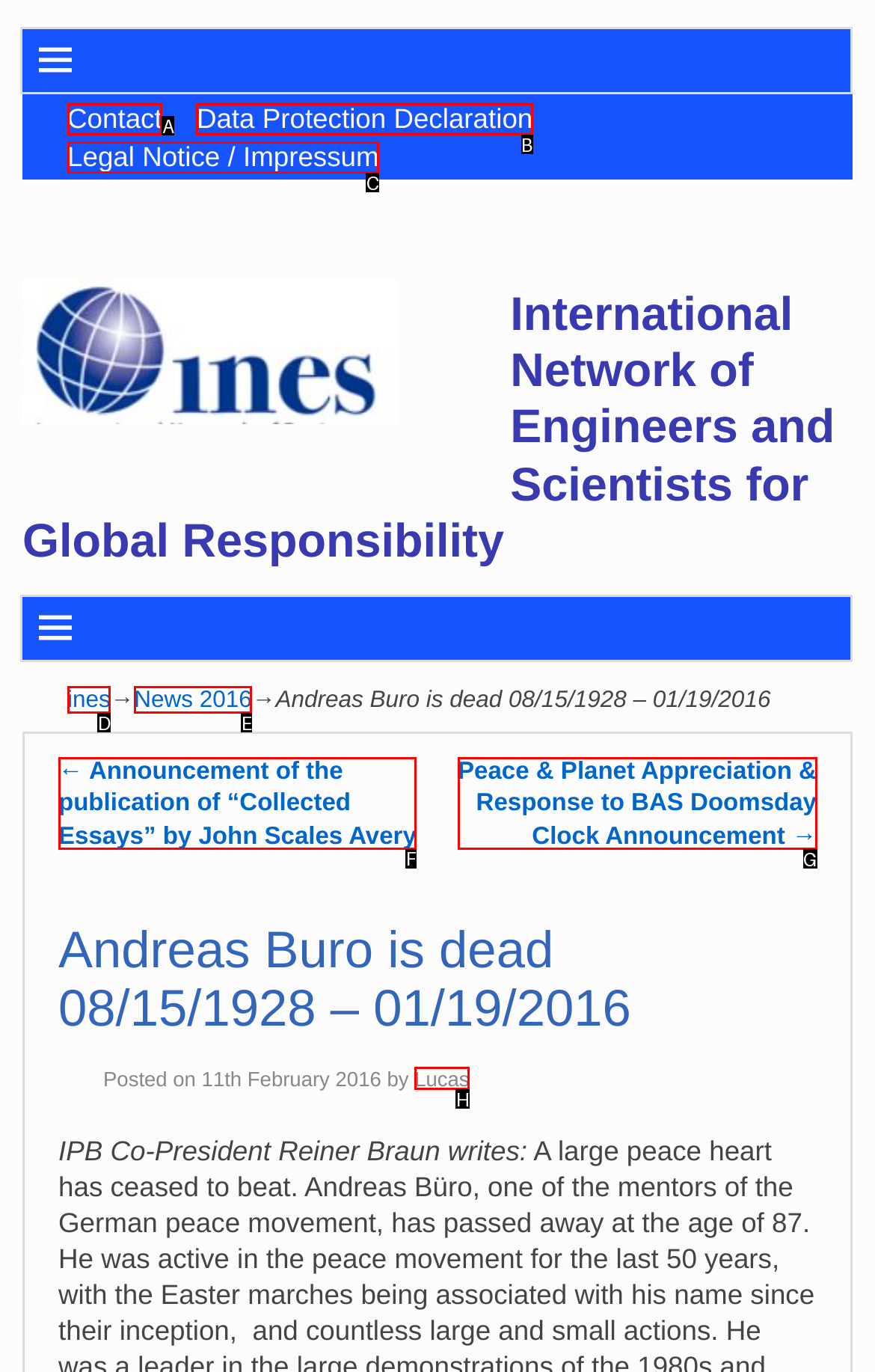Choose the HTML element that should be clicked to accomplish the task: Learn about writing. Answer with the letter of the chosen option.

None